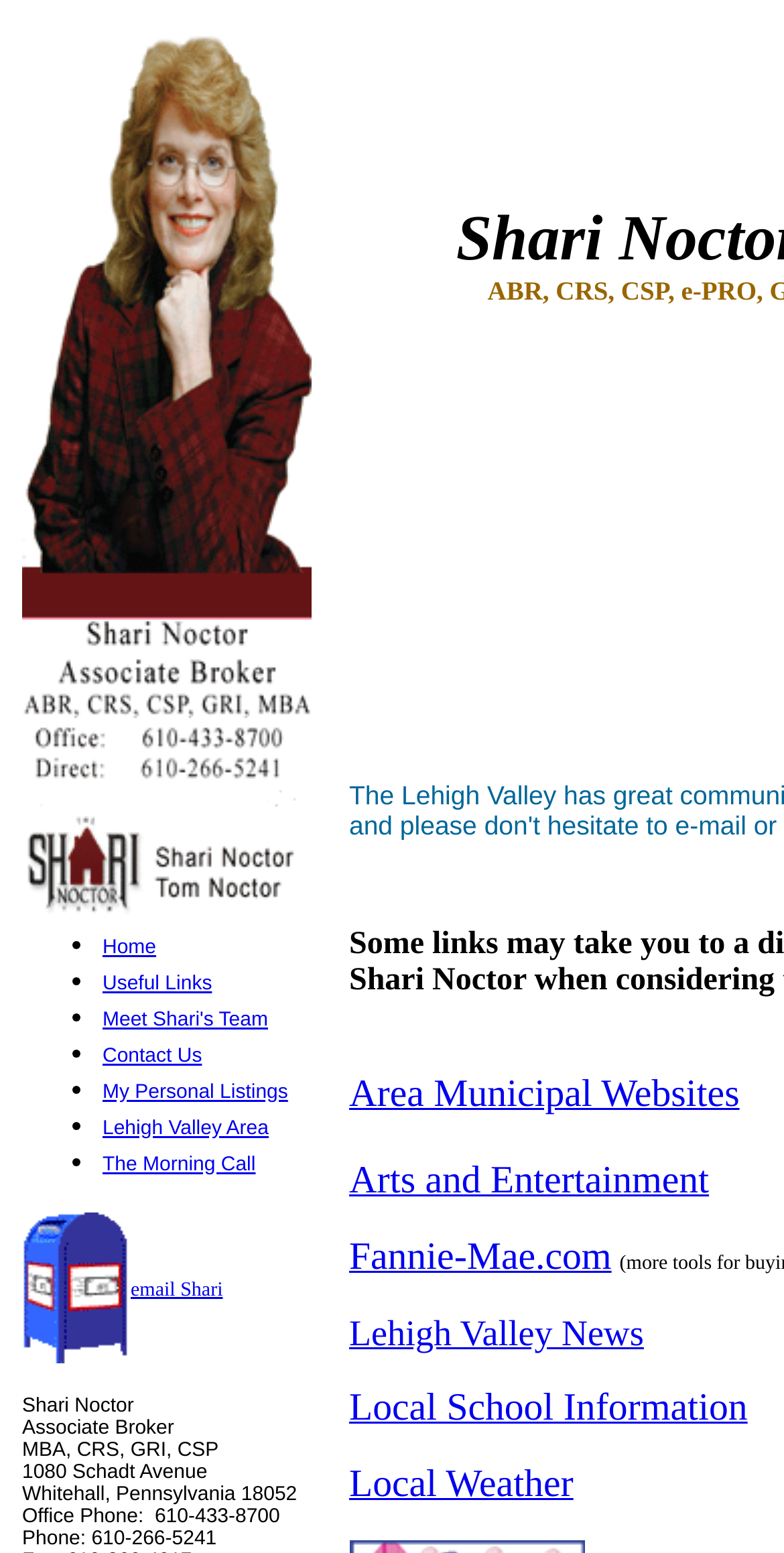Extract the bounding box coordinates for the UI element described as: "Arts and Entertainment".

[0.445, 0.747, 0.904, 0.775]